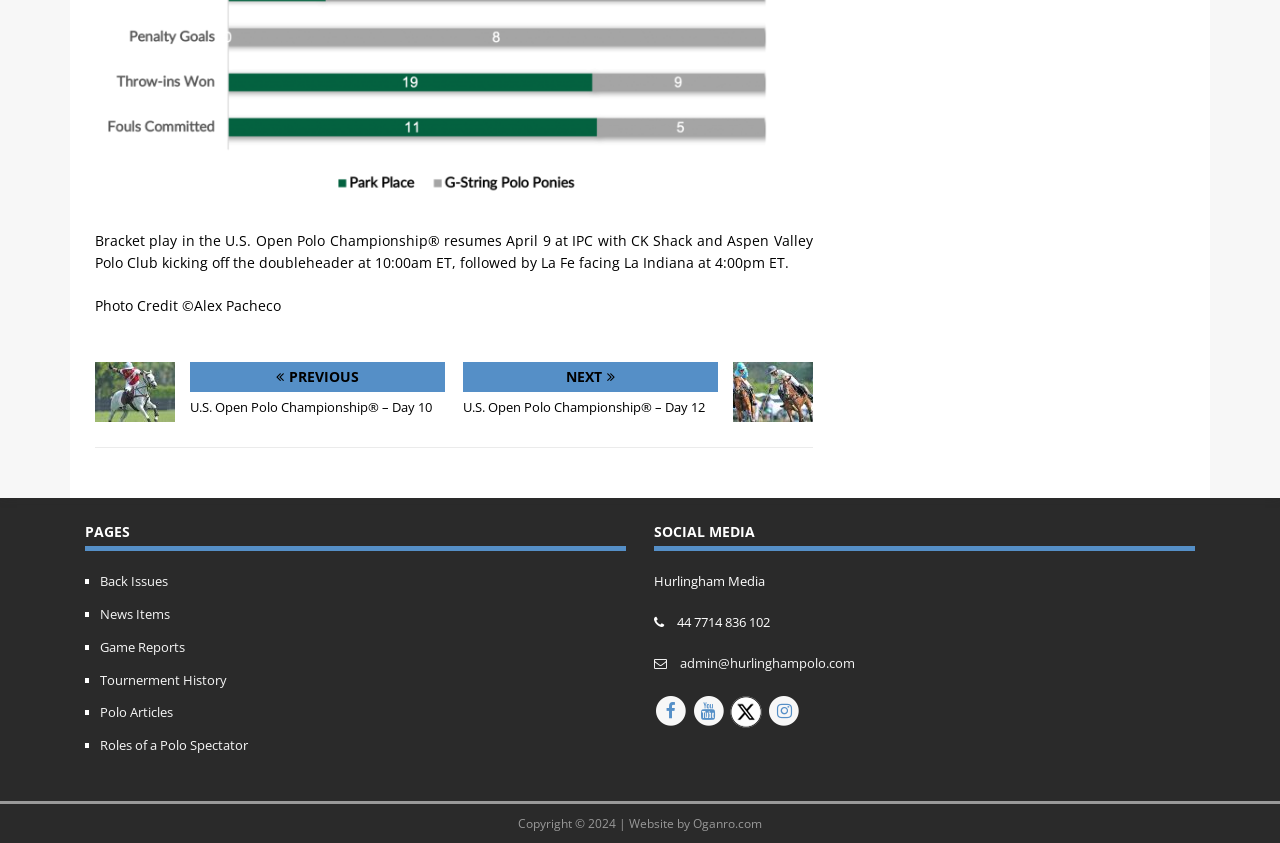What is the name of the polo club playing at 10:00am ET?
Please provide a comprehensive answer based on the information in the image.

The name of the polo club playing at 10:00am ET can be found in the first StaticText element, which states 'Bracket play in the U.S. Open Polo Championship resumes April 9 at IPC with CK Shack and Aspen Valley Polo Club kicking off the doubleheader at 10:00am ET...'.